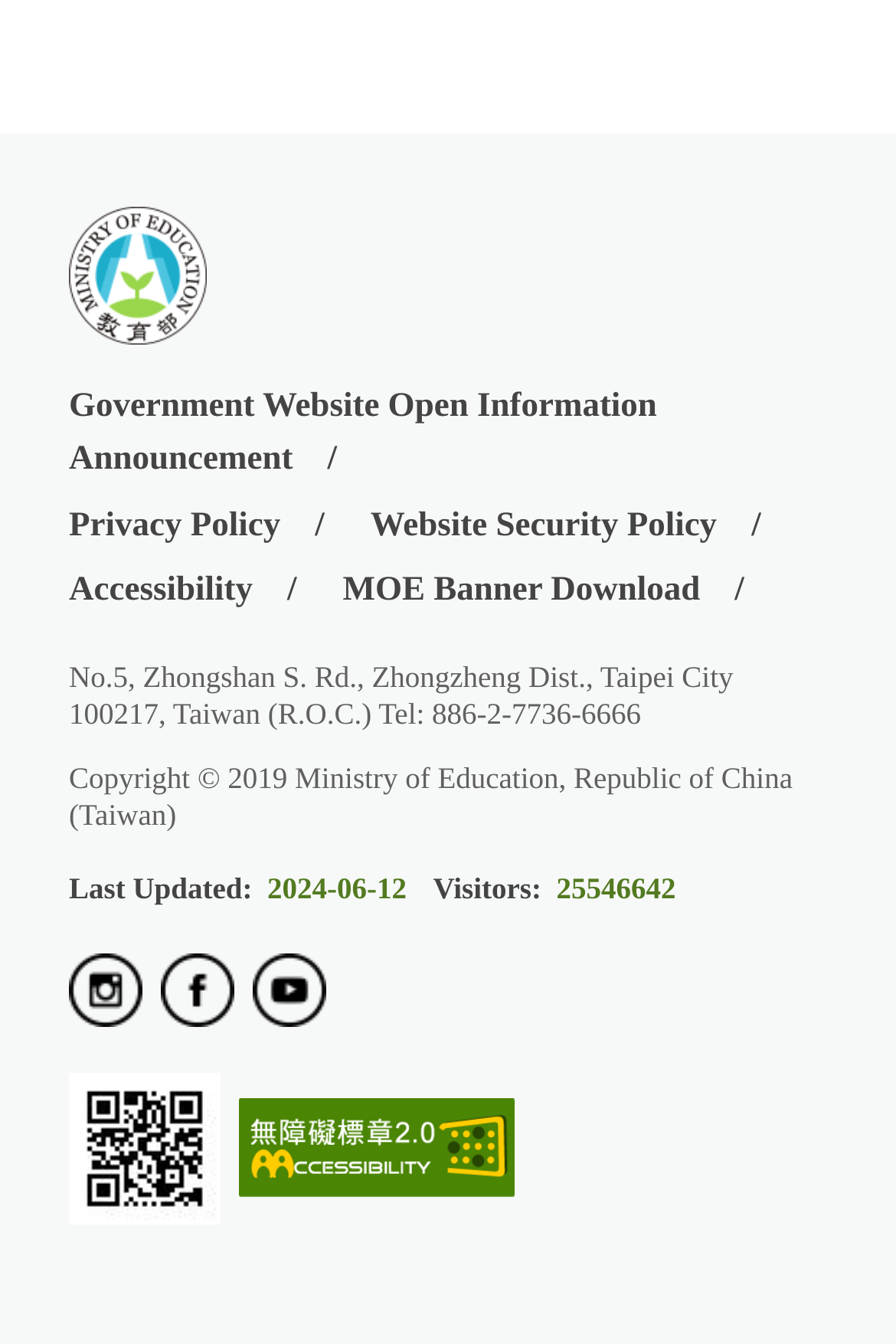Determine the bounding box coordinates for the UI element with the following description: "title="(Open in new window)"". The coordinates should be four float numbers between 0 and 1, represented as [left, top, right, bottom].

[0.077, 0.709, 0.159, 0.77]